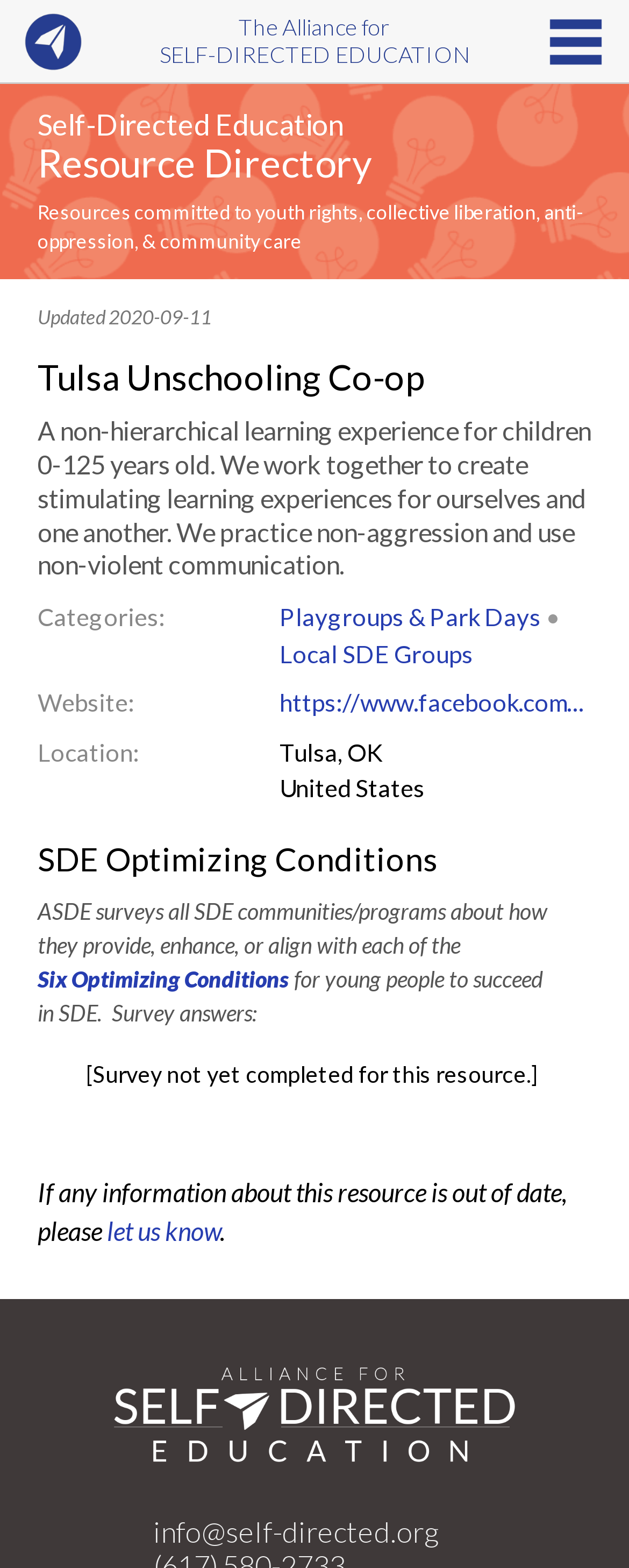Show the bounding box coordinates of the element that should be clicked to complete the task: "Visit the 'Playgroups & Park Days' page".

[0.445, 0.384, 0.86, 0.403]